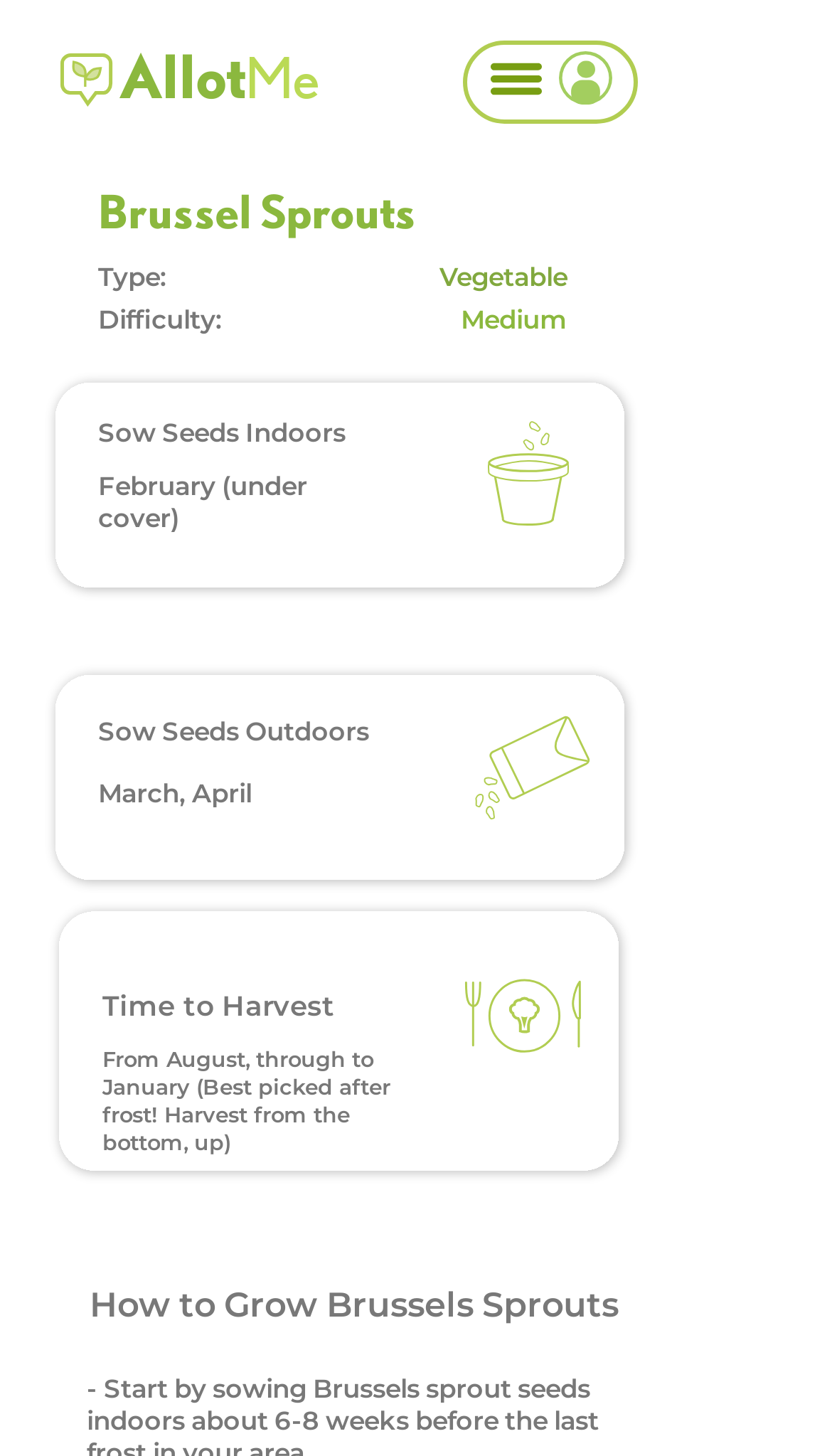Please provide a comprehensive answer to the question below using the information from the image: What type of vegetable is described on this webpage?

I determined the answer by looking at the StaticText element with the text 'Vegetable' and its corresponding value 'Brussel Sprouts'.